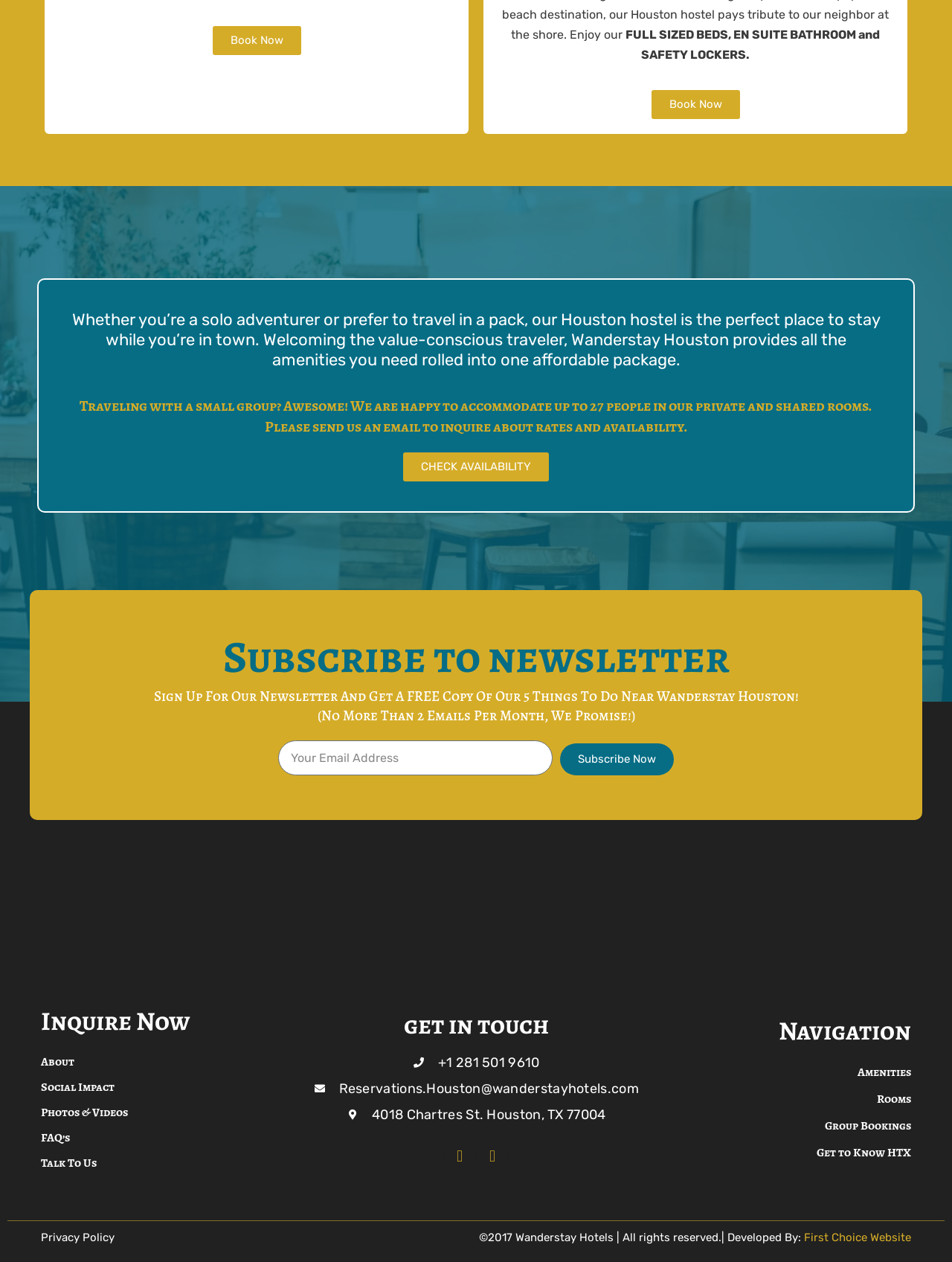Specify the bounding box coordinates of the element's region that should be clicked to achieve the following instruction: "View amenities". The bounding box coordinates consist of four float numbers between 0 and 1, in the format [left, top, right, bottom].

[0.729, 0.839, 0.957, 0.86]